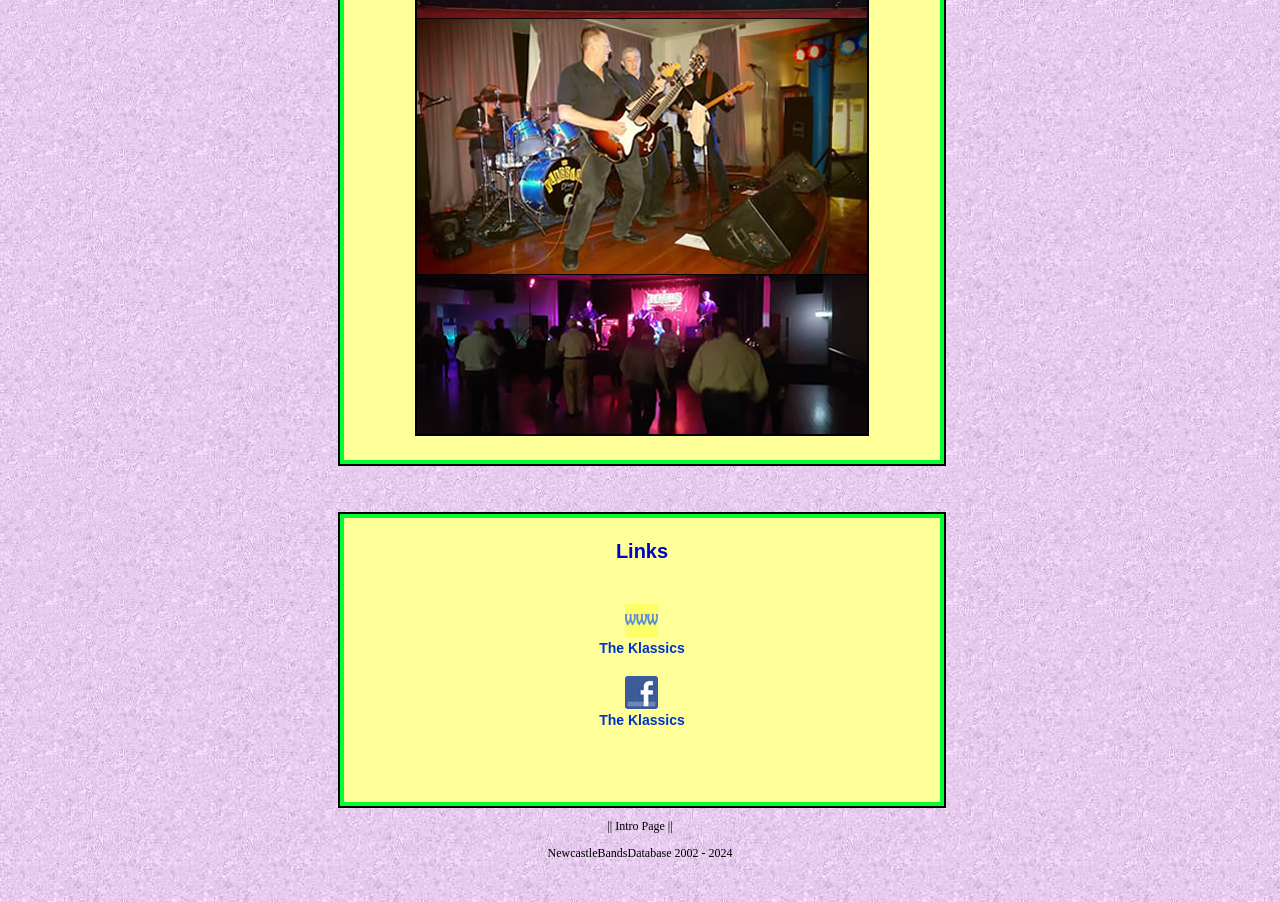What is the year range of the NewcastleBandsDatabase?
Please give a detailed and elaborate explanation in response to the question.

The year range of the NewcastleBandsDatabase can be determined by reading the StaticText elements 'NewcastleBandsDatabase 2002 -' and '2024', which are located at the bottom of the webpage.